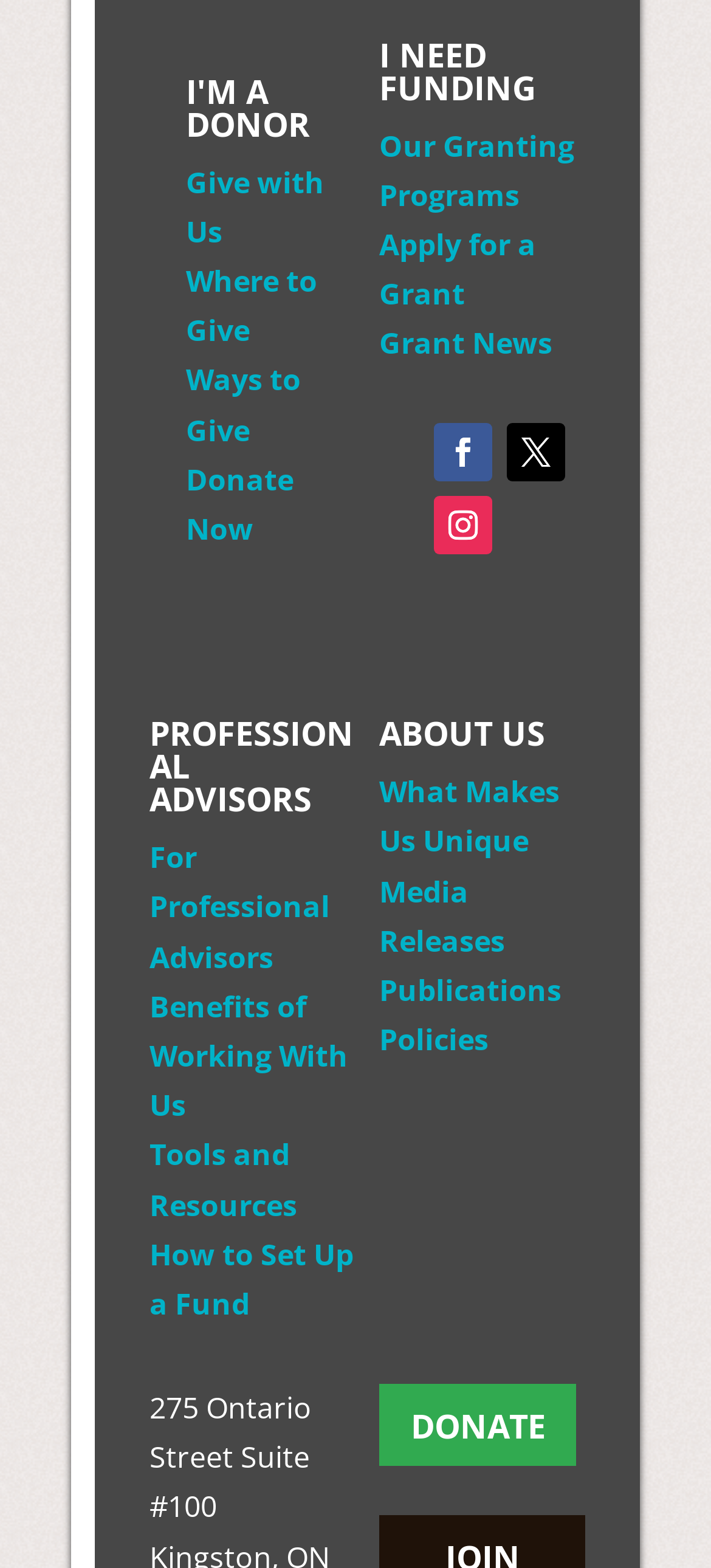Based on the provided description, "Follow", find the bounding box of the corresponding UI element in the screenshot.

[0.61, 0.317, 0.692, 0.354]